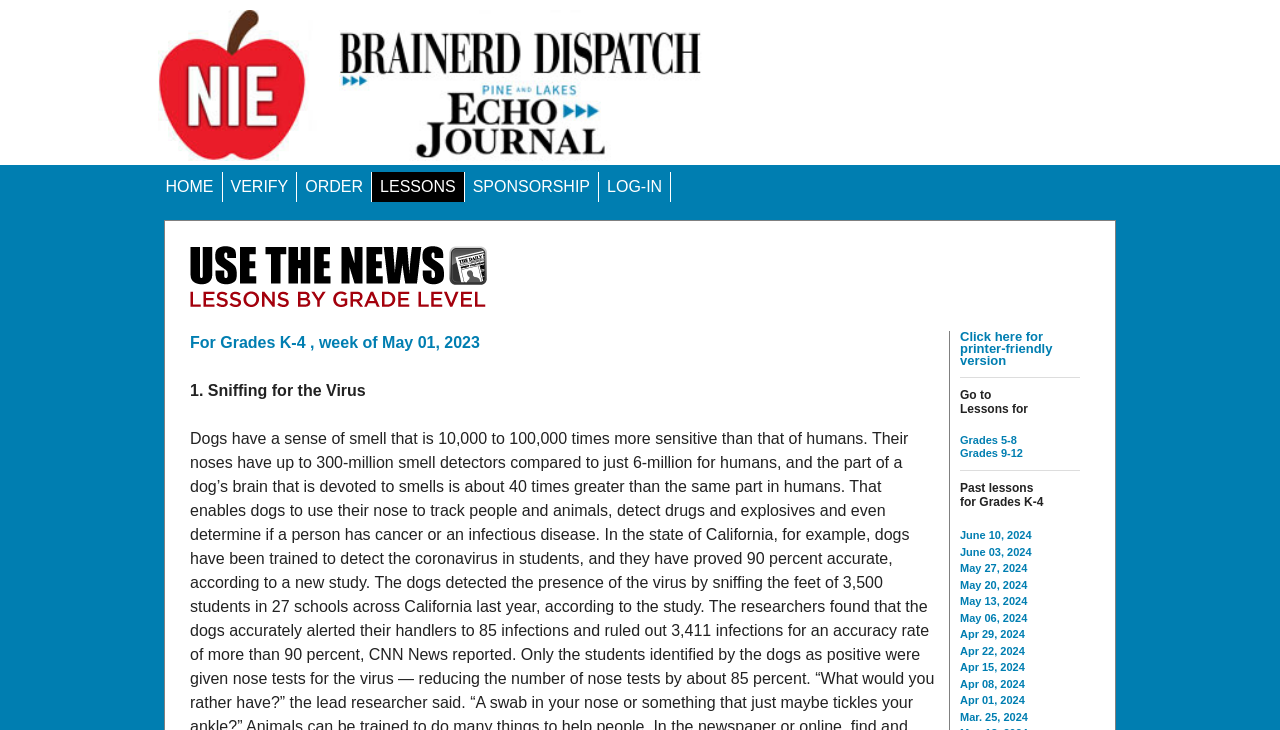Give a one-word or one-phrase response to the question:
What is the first lesson option for Grades 5-8?

Lessons